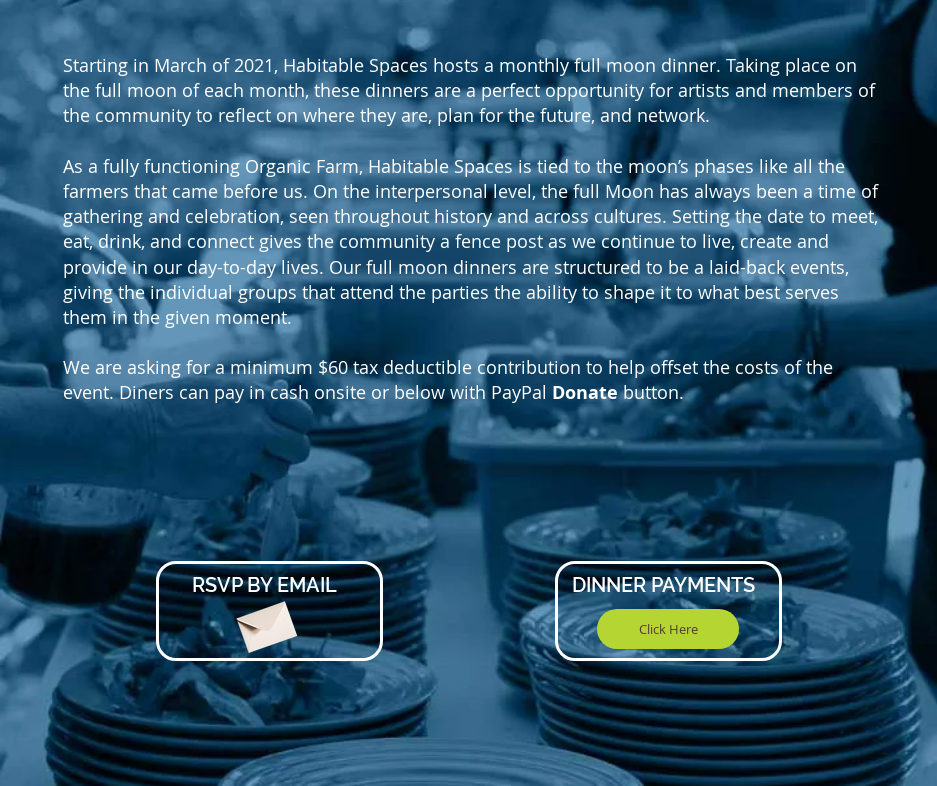Analyze the image and give a detailed response to the question:
When did the full moon dinner event begin?

The event, which began in March 2021, emphasizes the connection between the moon's phases and farming practices, providing a unique opportunity for artists and locals to come together.